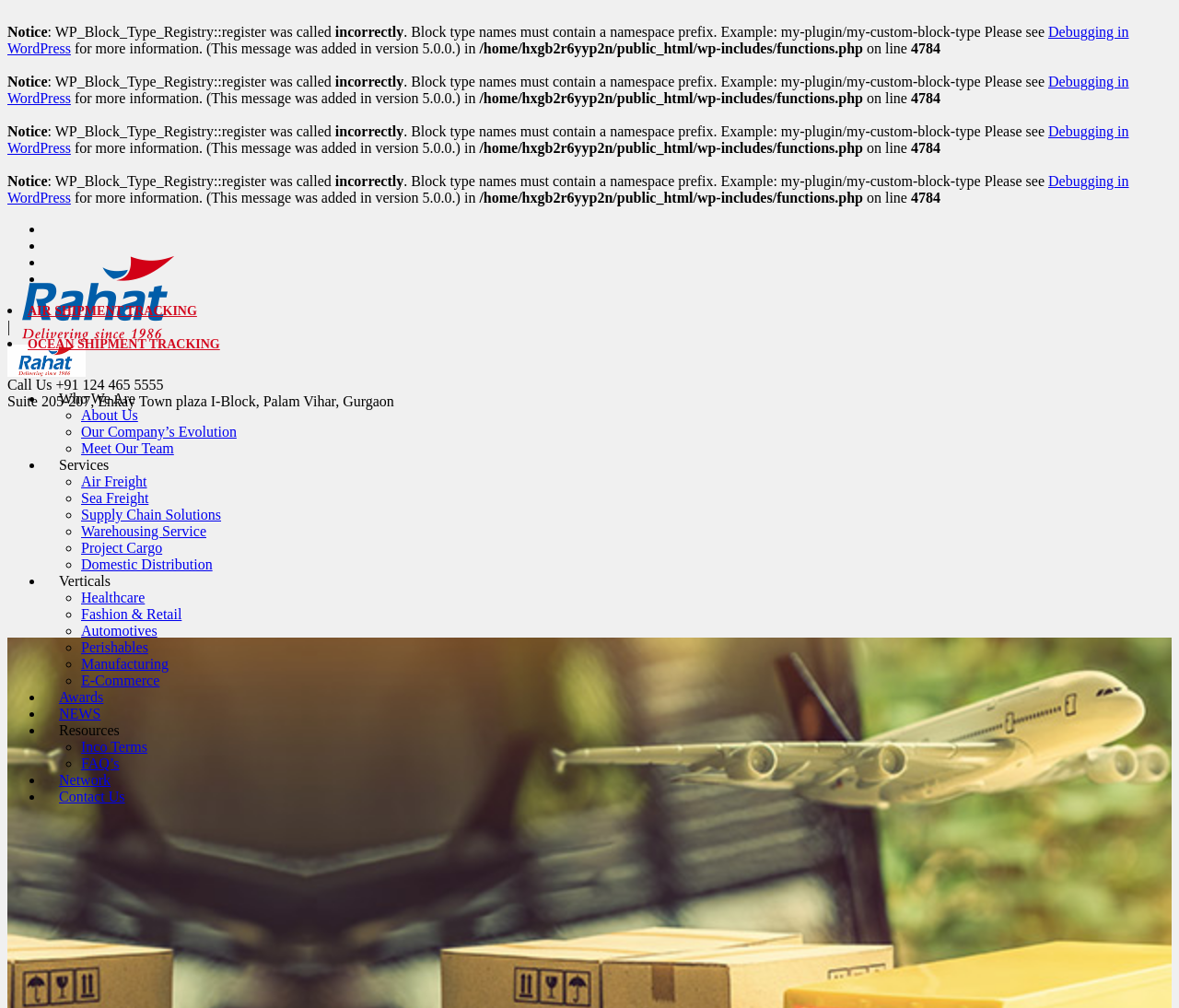Based on the visual content of the image, answer the question thoroughly: What is the address of the company?

The address of the company is mentioned in the text 'Suite 205-207, Enkay Town plaza, I-Block, Palam Vihar, Gurgaon' which is located below the 'Call Us' section.